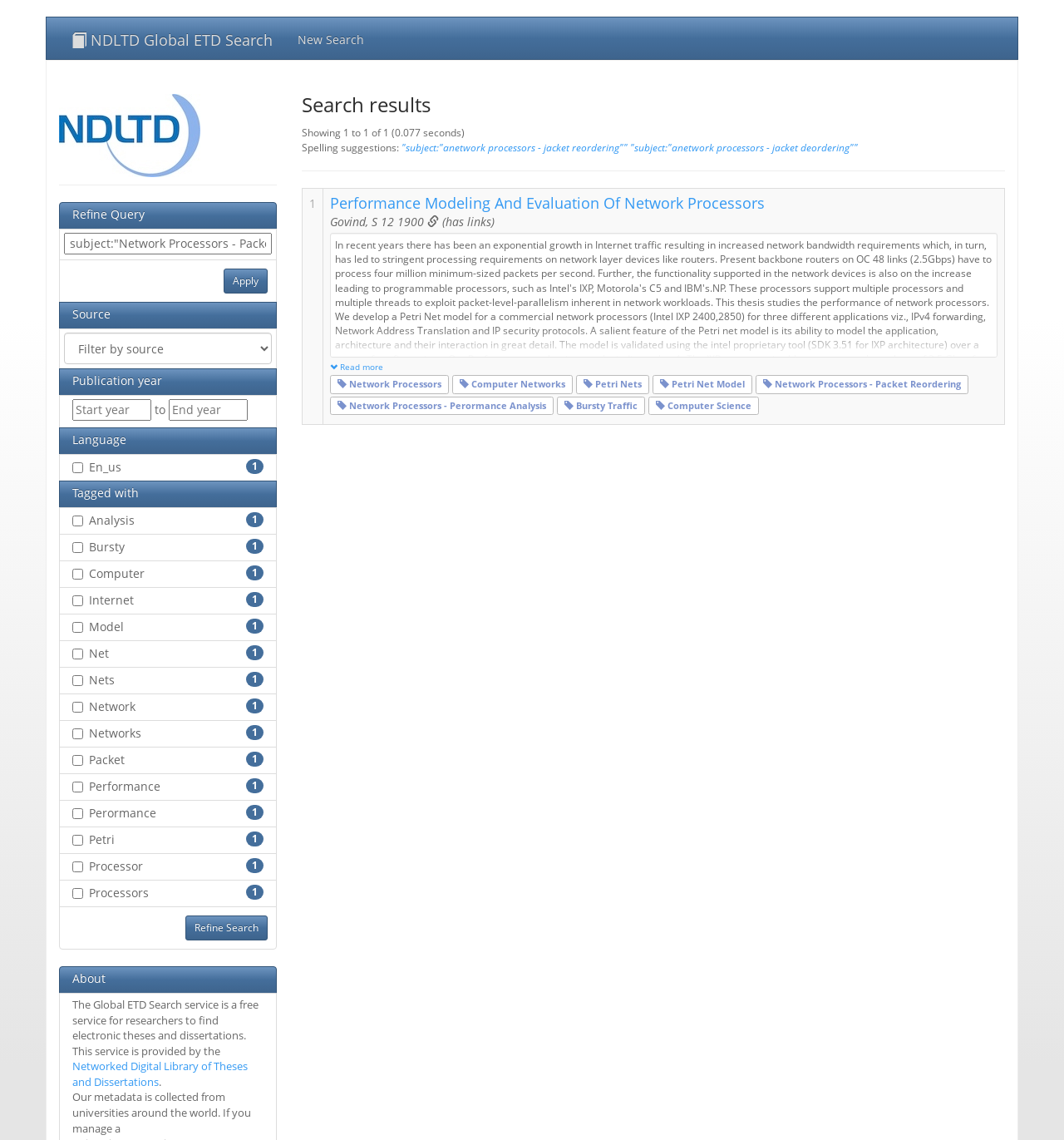Find the bounding box coordinates of the element you need to click on to perform this action: 'Select a source from the dropdown menu'. The coordinates should be represented by four float values between 0 and 1, in the format [left, top, right, bottom].

[0.06, 0.292, 0.255, 0.319]